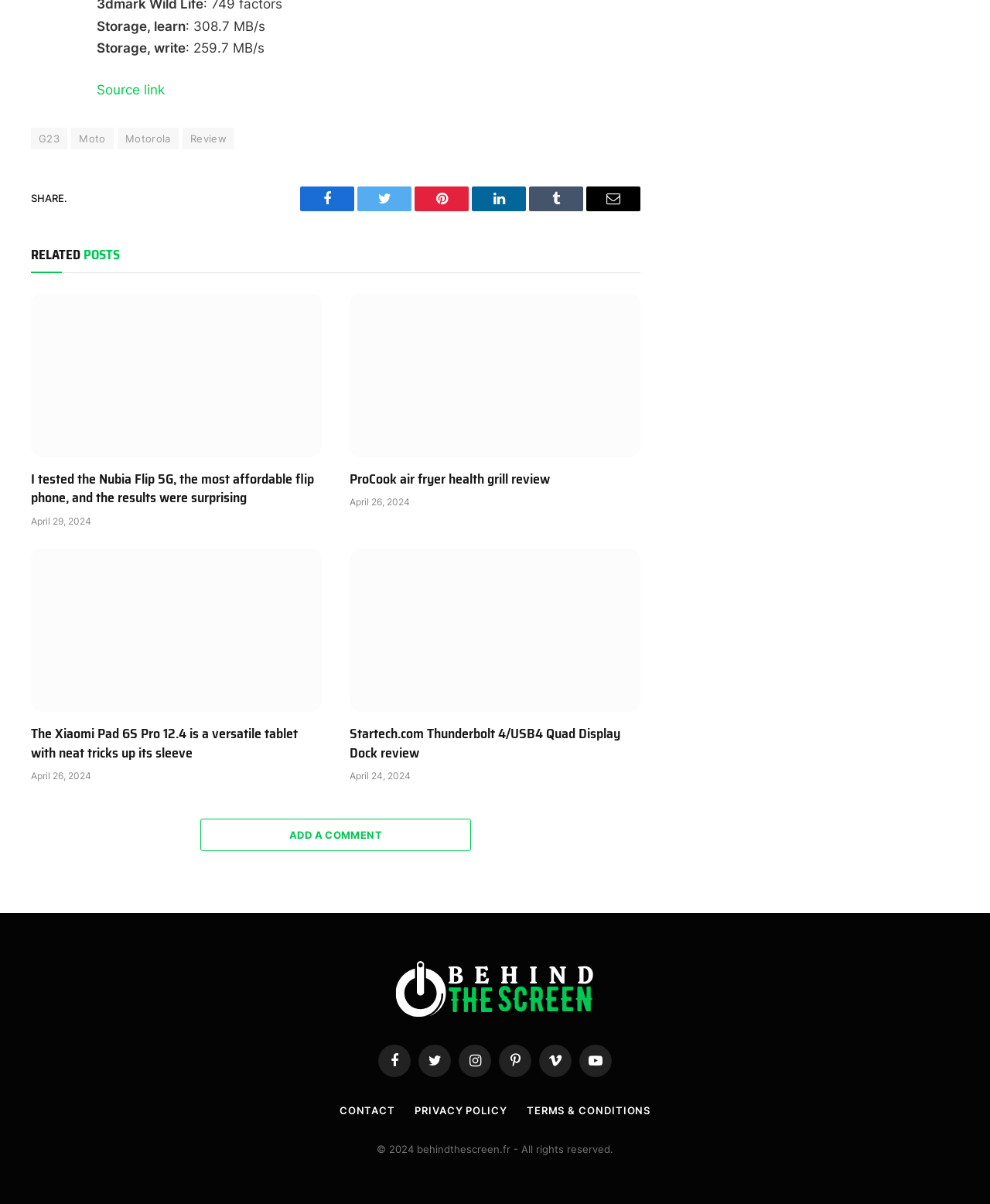Examine the image carefully and respond to the question with a detailed answer: 
How many related posts are there?

I counted the number of article elements under the 'RELATED POSTS' heading and found that there are 4 related posts.